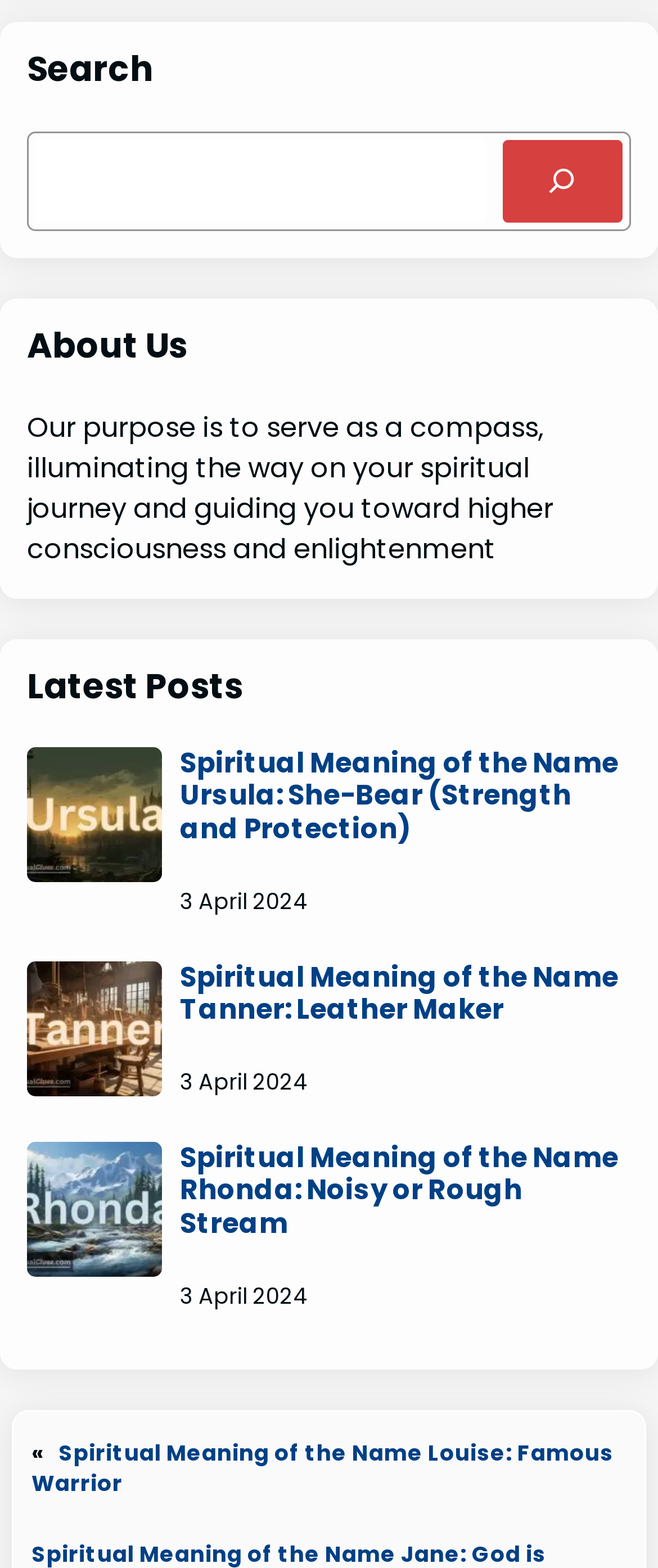What is the date of the articles?
Utilize the image to construct a detailed and well-explained answer.

Each article has a time element that displays the date '3 April 2024'. This suggests that all three articles were published on the same date.